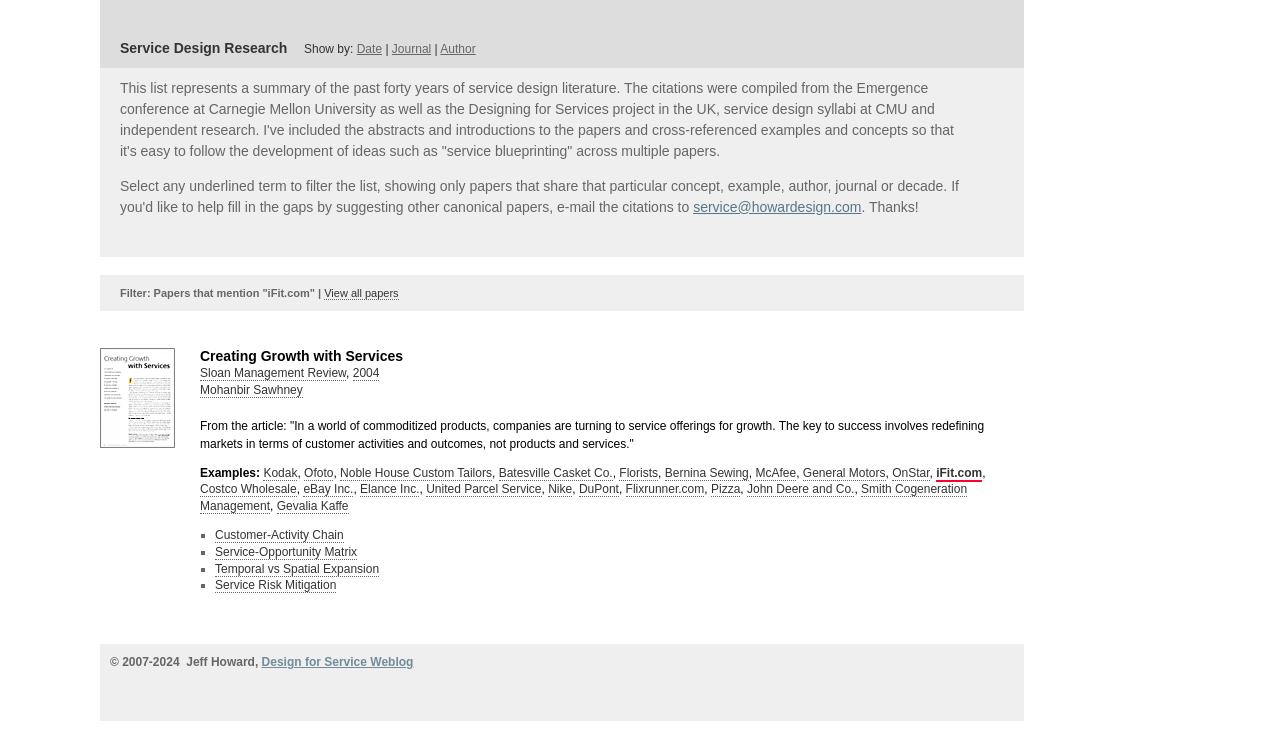Please specify the bounding box coordinates of the area that should be clicked to accomplish the following instruction: "Filter papers by 'iFit.com'". The coordinates should consist of four float numbers between 0 and 1, i.e., [left, top, right, bottom].

[0.094, 0.39, 0.253, 0.406]